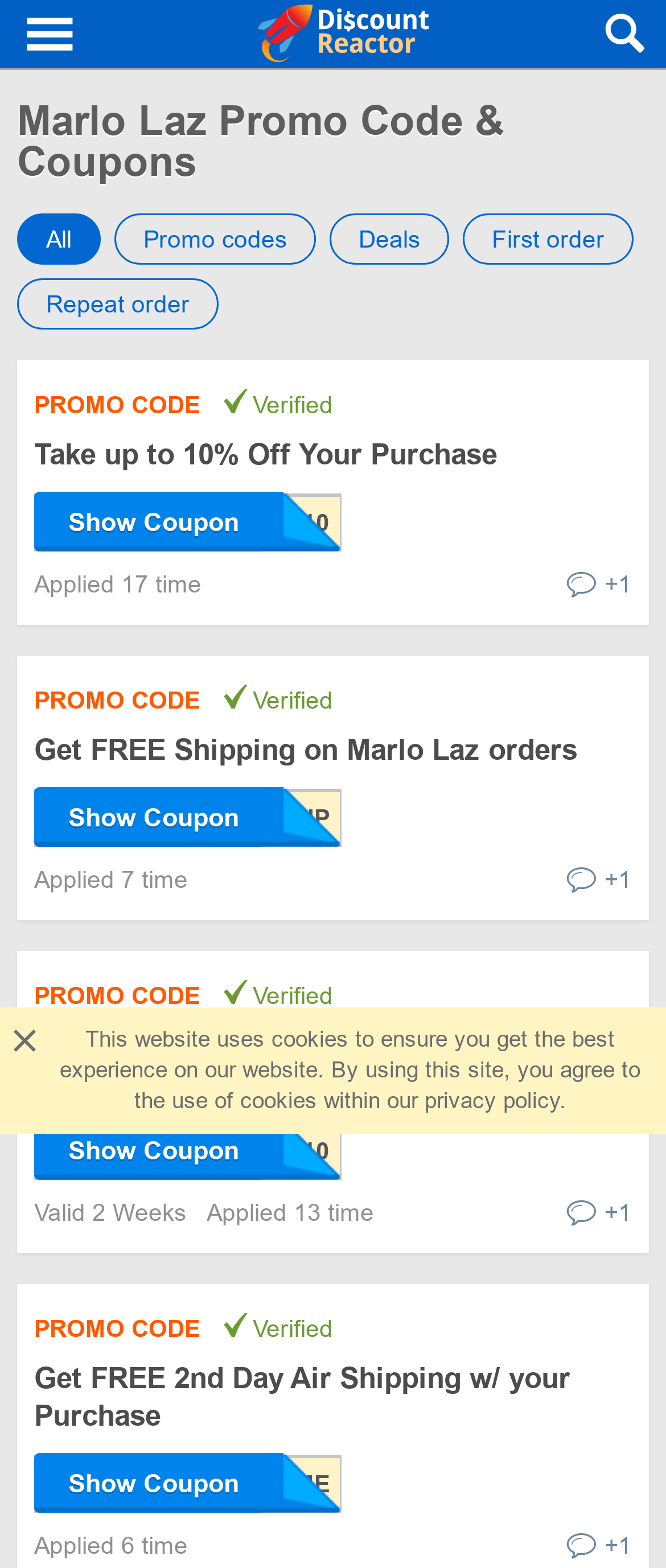Find the bounding box coordinates of the area that needs to be clicked in order to achieve the following instruction: "Click on 'MARLOLAZ10 Show Coupon'". The coordinates should be specified as four float numbers between 0 and 1, i.e., [left, top, right, bottom].

[0.051, 0.314, 0.513, 0.352]